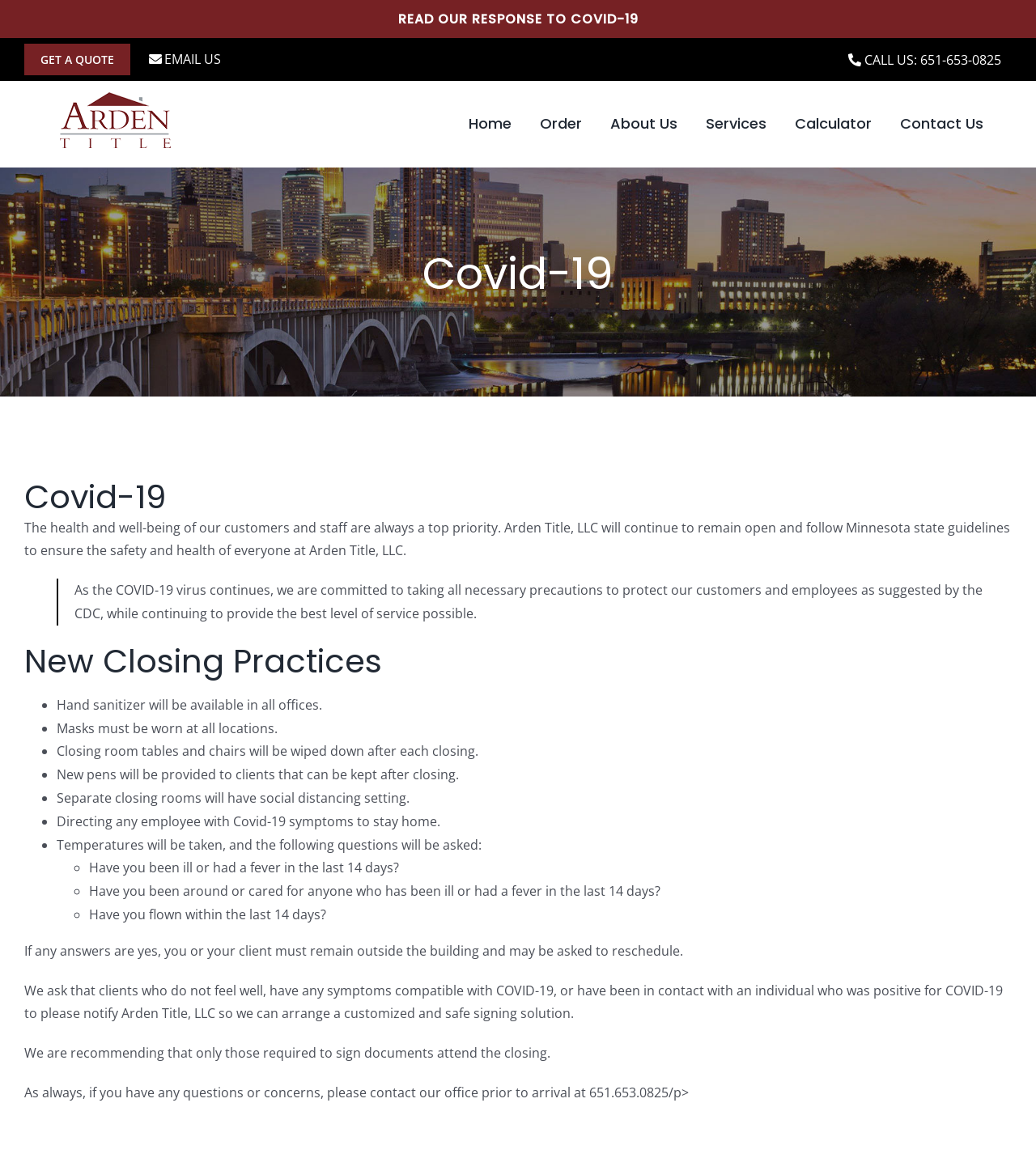Determine the bounding box coordinates of the region I should click to achieve the following instruction: "Go to the home page". Ensure the bounding box coordinates are four float numbers between 0 and 1, i.e., [left, top, right, bottom].

[0.452, 0.069, 0.494, 0.142]